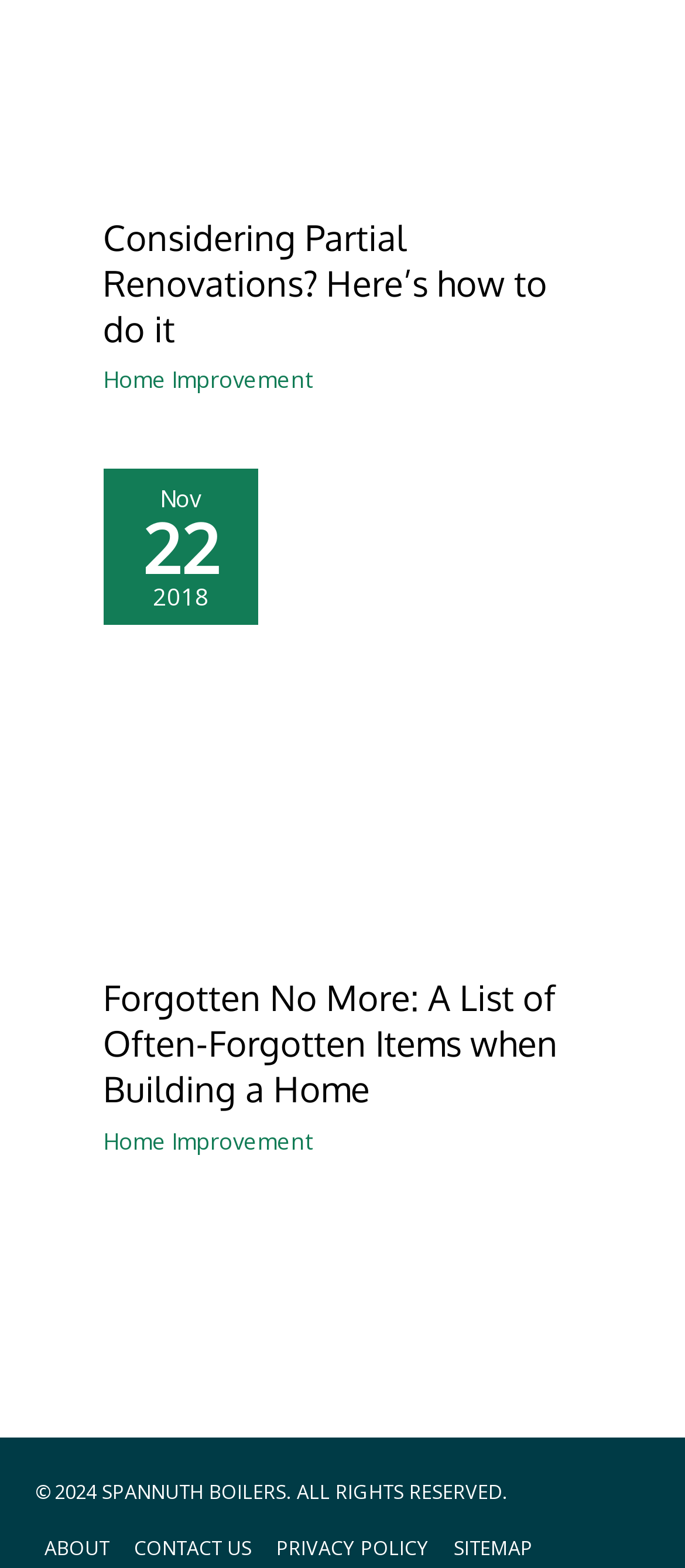What is the name of the company?
Please respond to the question with a detailed and informative answer.

The company name can be found at the bottom of the webpage, where it is stated as 'SPANNUTH BOILERS' within the bounding box coordinates [0.149, 0.943, 0.418, 0.96].